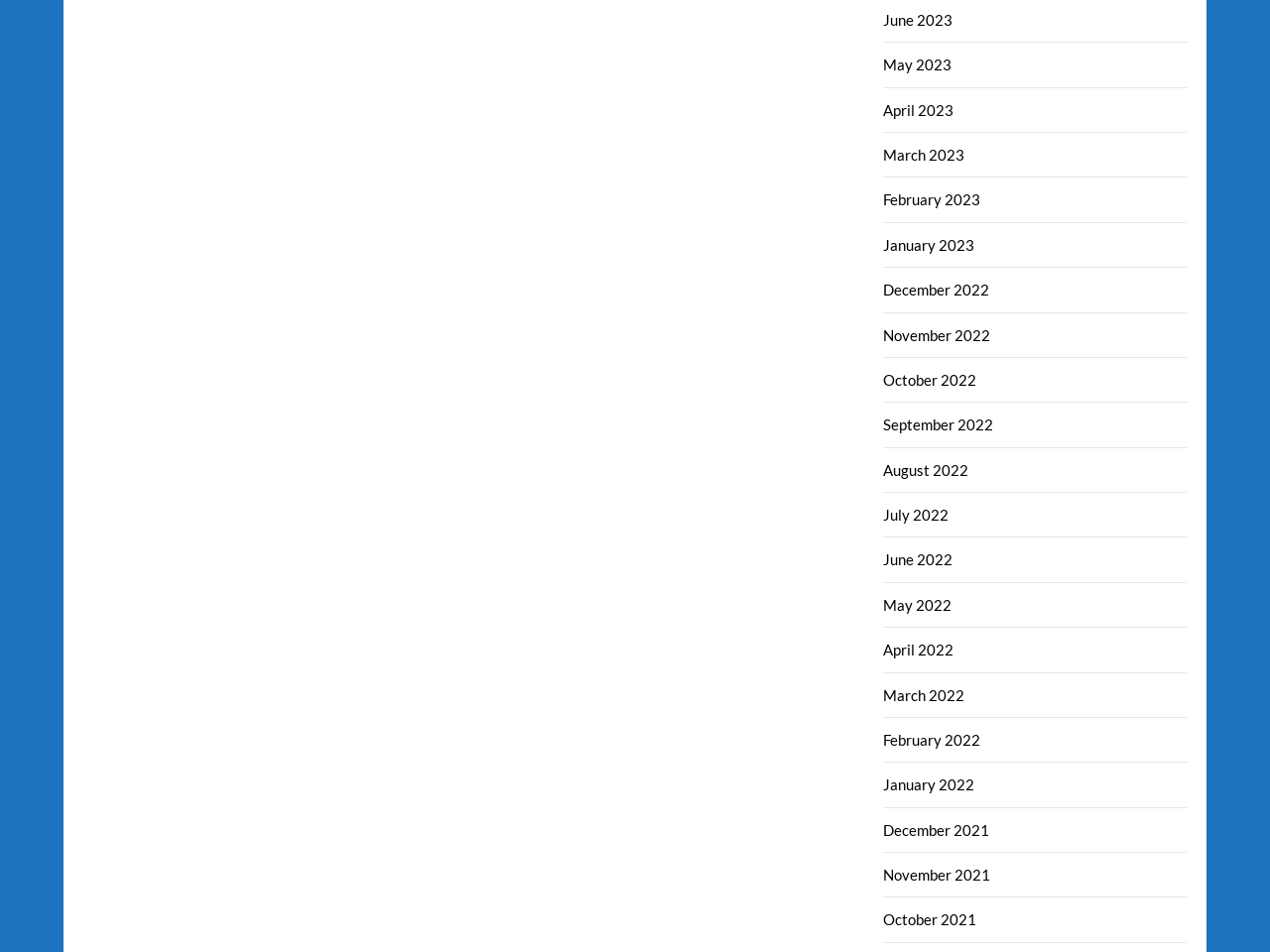Based on the image, provide a detailed response to the question:
Are the months listed in chronological order?

I examined the list of links and found that the months are listed in descending order, with the most recent month at the top and the earliest month at the bottom, which suggests that they are in chronological order.